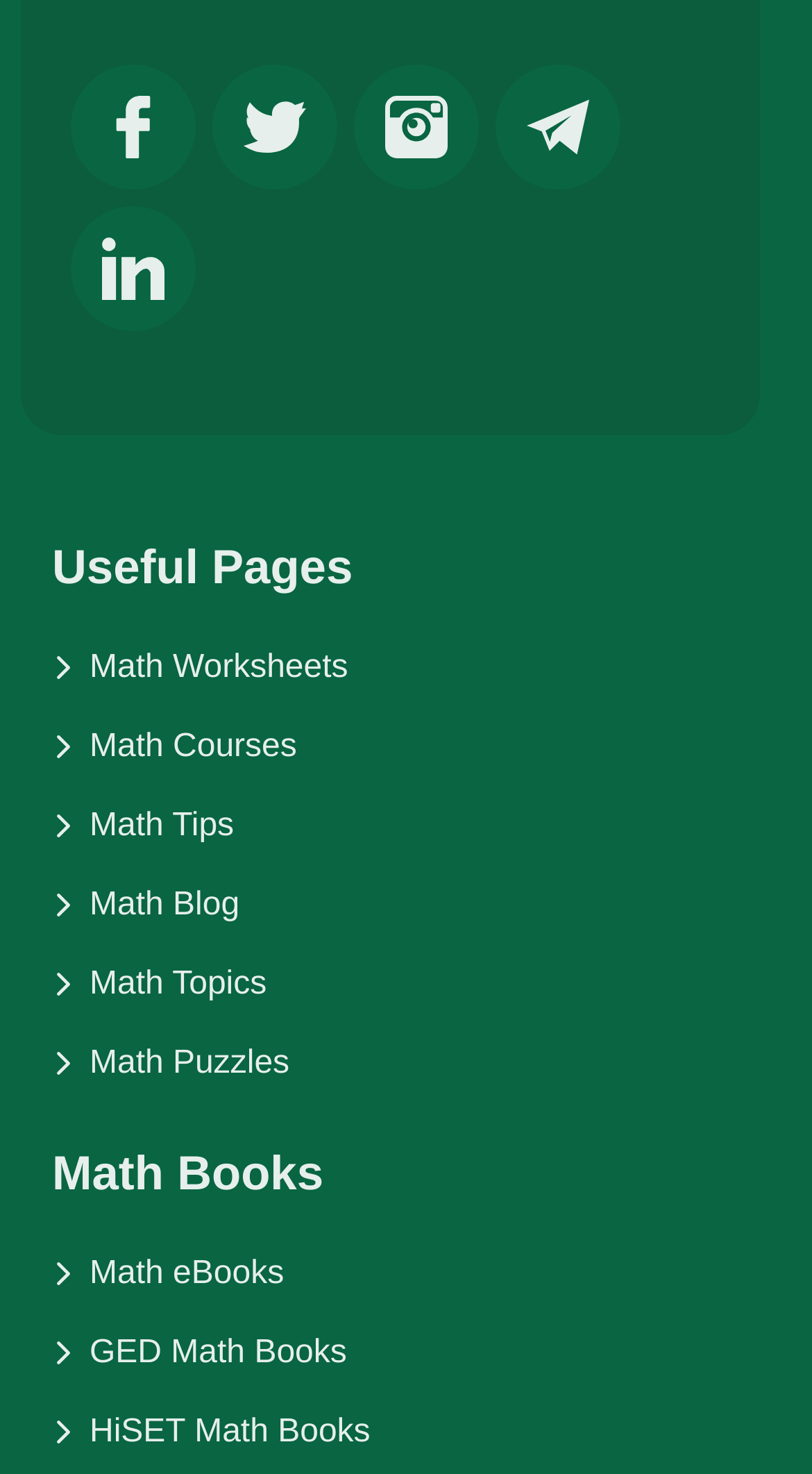Determine the bounding box of the UI component based on this description: "Math eBooks". The bounding box coordinates should be four float values between 0 and 1, i.e., [left, top, right, bottom].

[0.064, 0.851, 0.936, 0.877]